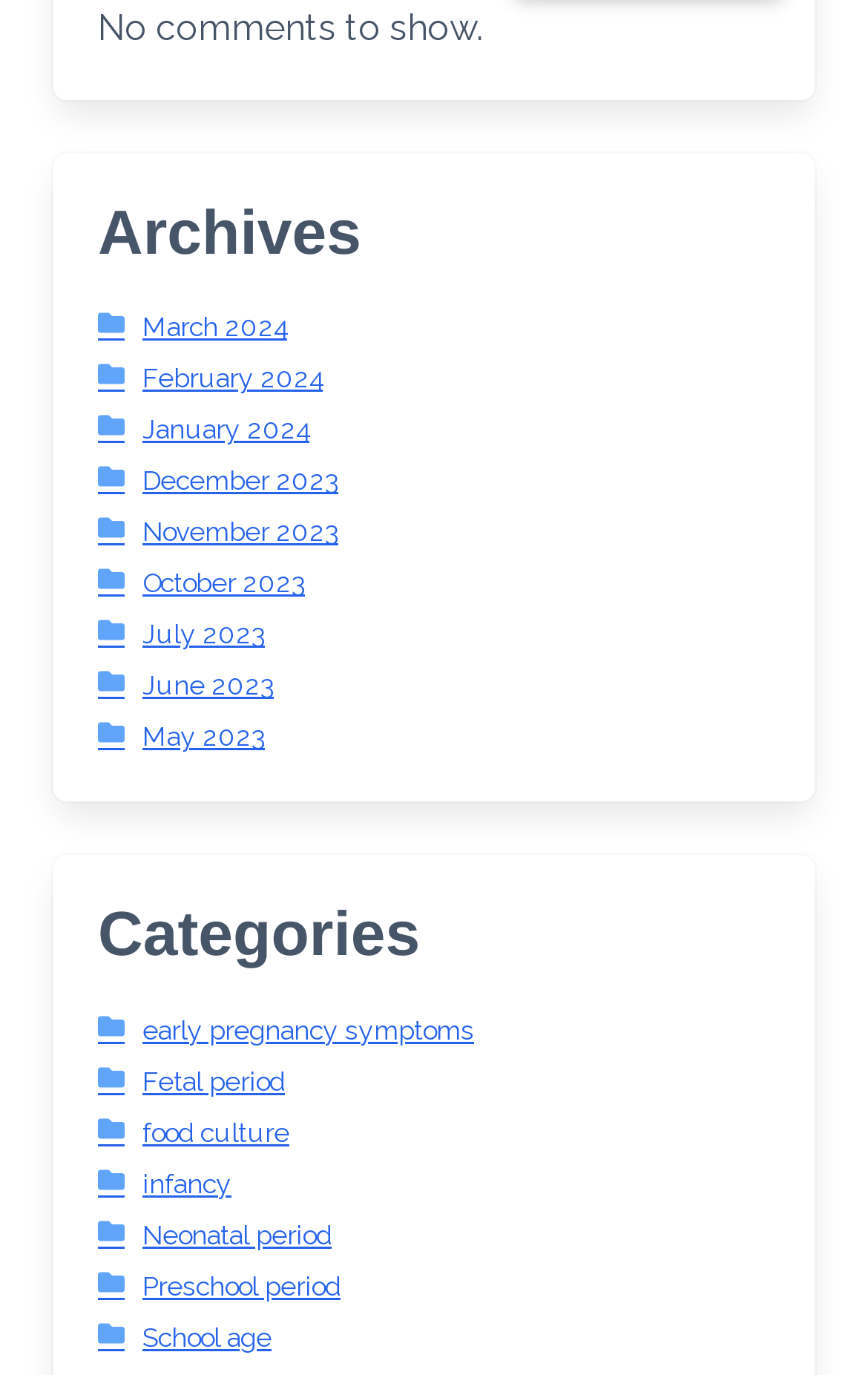What is the earliest month listed?
Refer to the image and provide a concise answer in one word or phrase.

July 2023